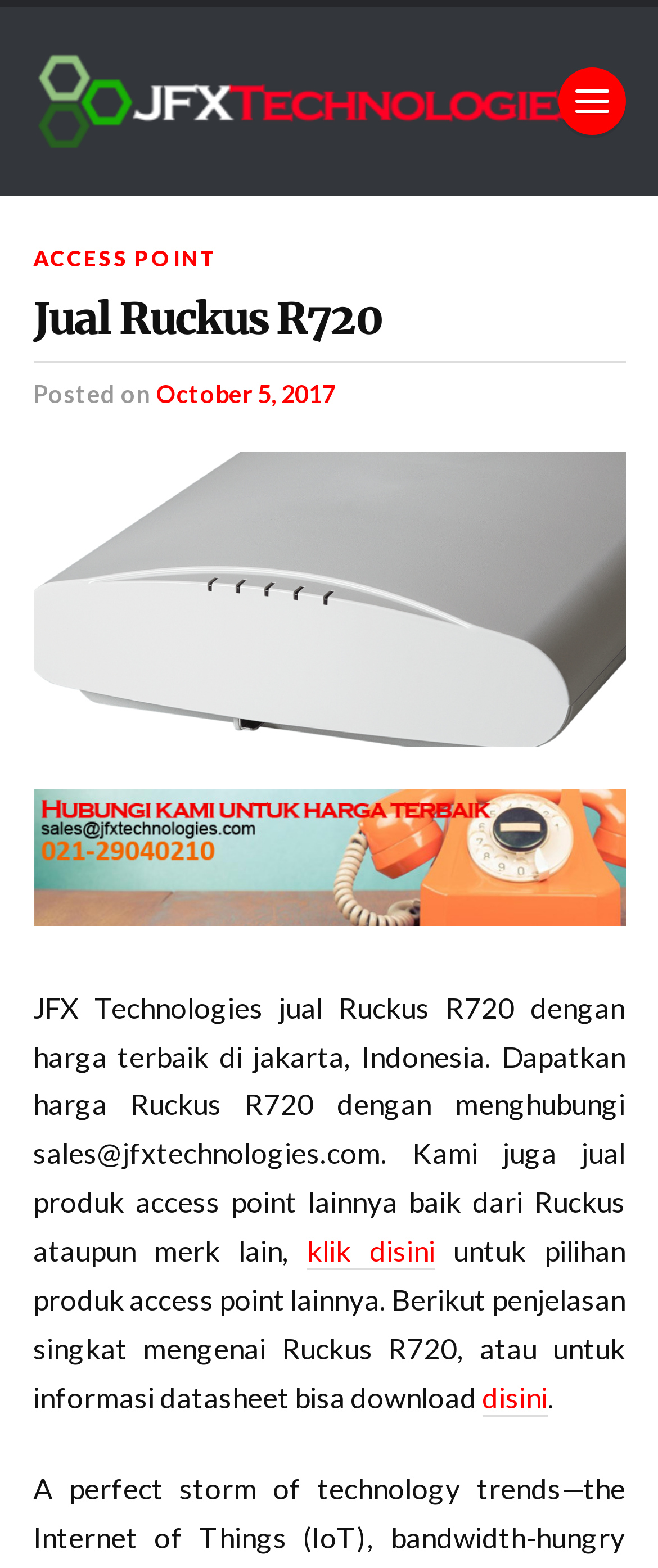Identify the bounding box coordinates for the UI element mentioned here: "name="submit" value="Submit"". Provide the coordinates as four float values between 0 and 1, i.e., [left, top, right, bottom].

None